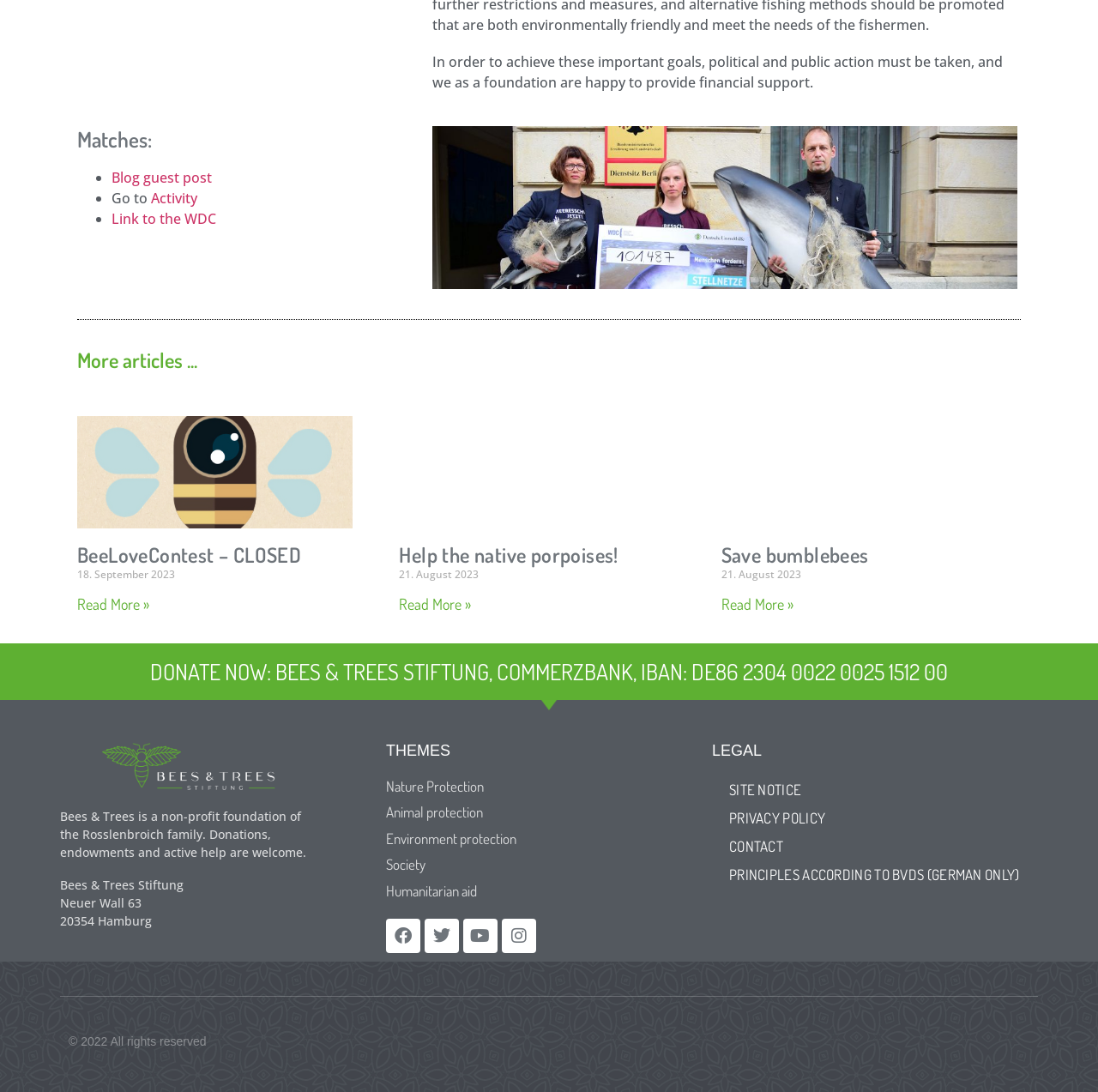Pinpoint the bounding box coordinates of the clickable area needed to execute the instruction: "Donate now". The coordinates should be specified as four float numbers between 0 and 1, i.e., [left, top, right, bottom].

[0.062, 0.605, 0.938, 0.625]